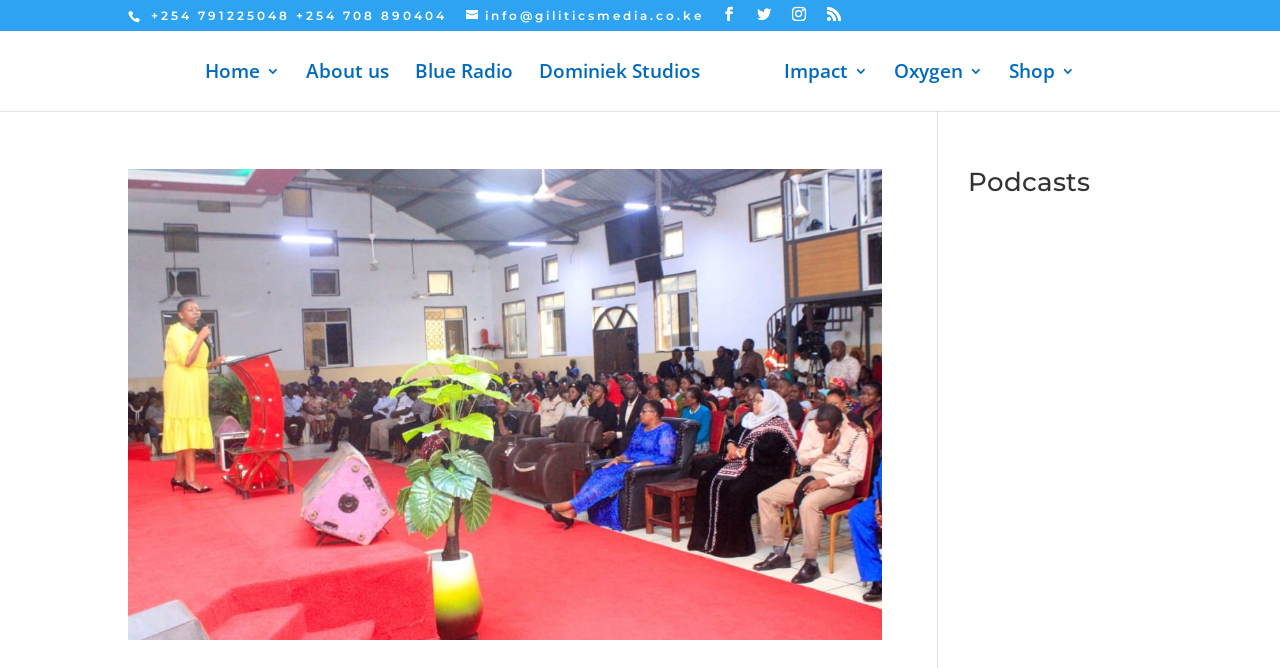What is the title of the first article?
Look at the image and respond to the question as thoroughly as possible.

I found the title of the first article by looking at the link element with the longest text, which is likely to be the title of an article, and also an image element with the same description, which suggests that it is the article's thumbnail.